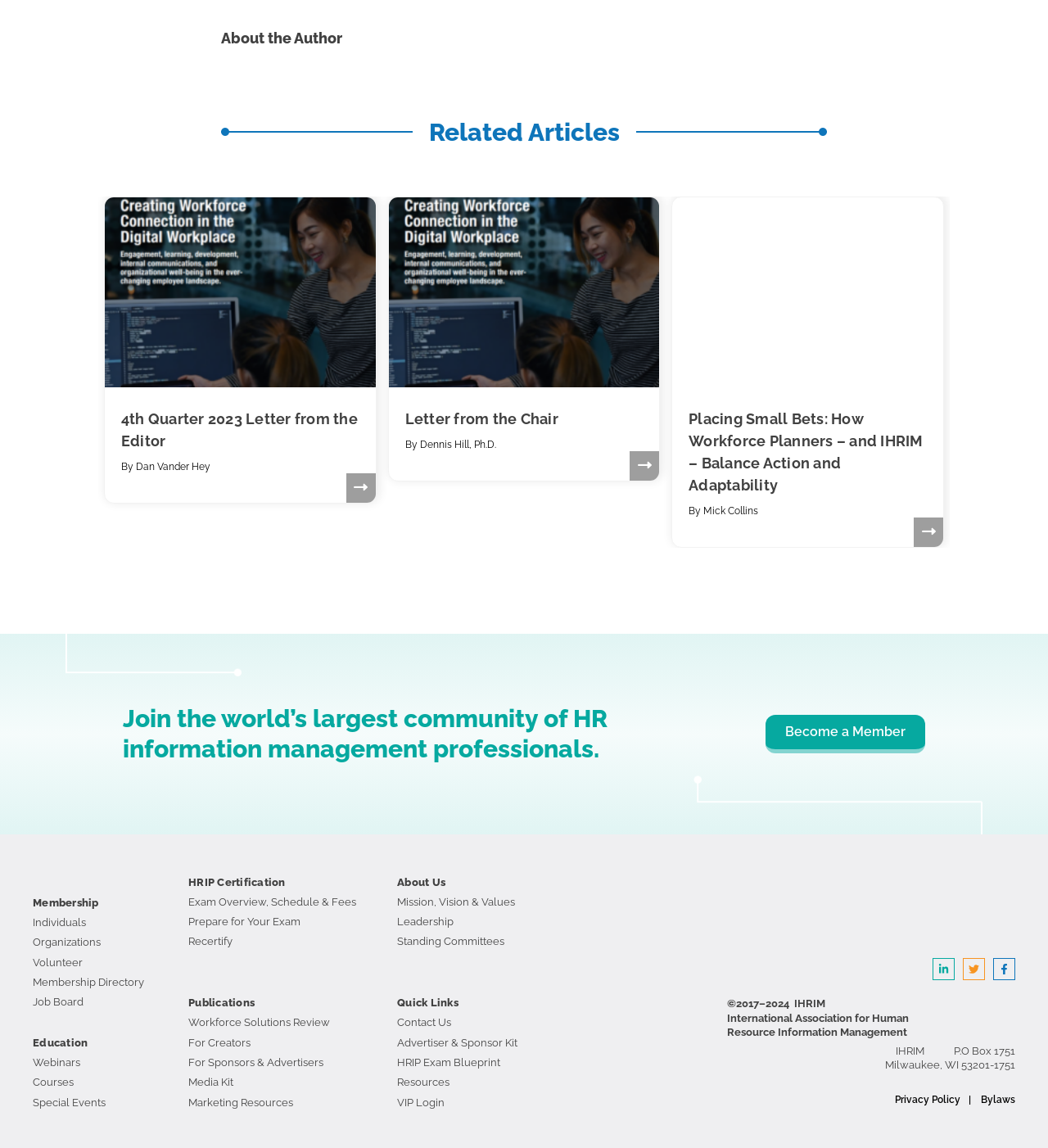Please give the bounding box coordinates of the area that should be clicked to fulfill the following instruction: "Go to RECIPES". The coordinates should be in the format of four float numbers from 0 to 1, i.e., [left, top, right, bottom].

None